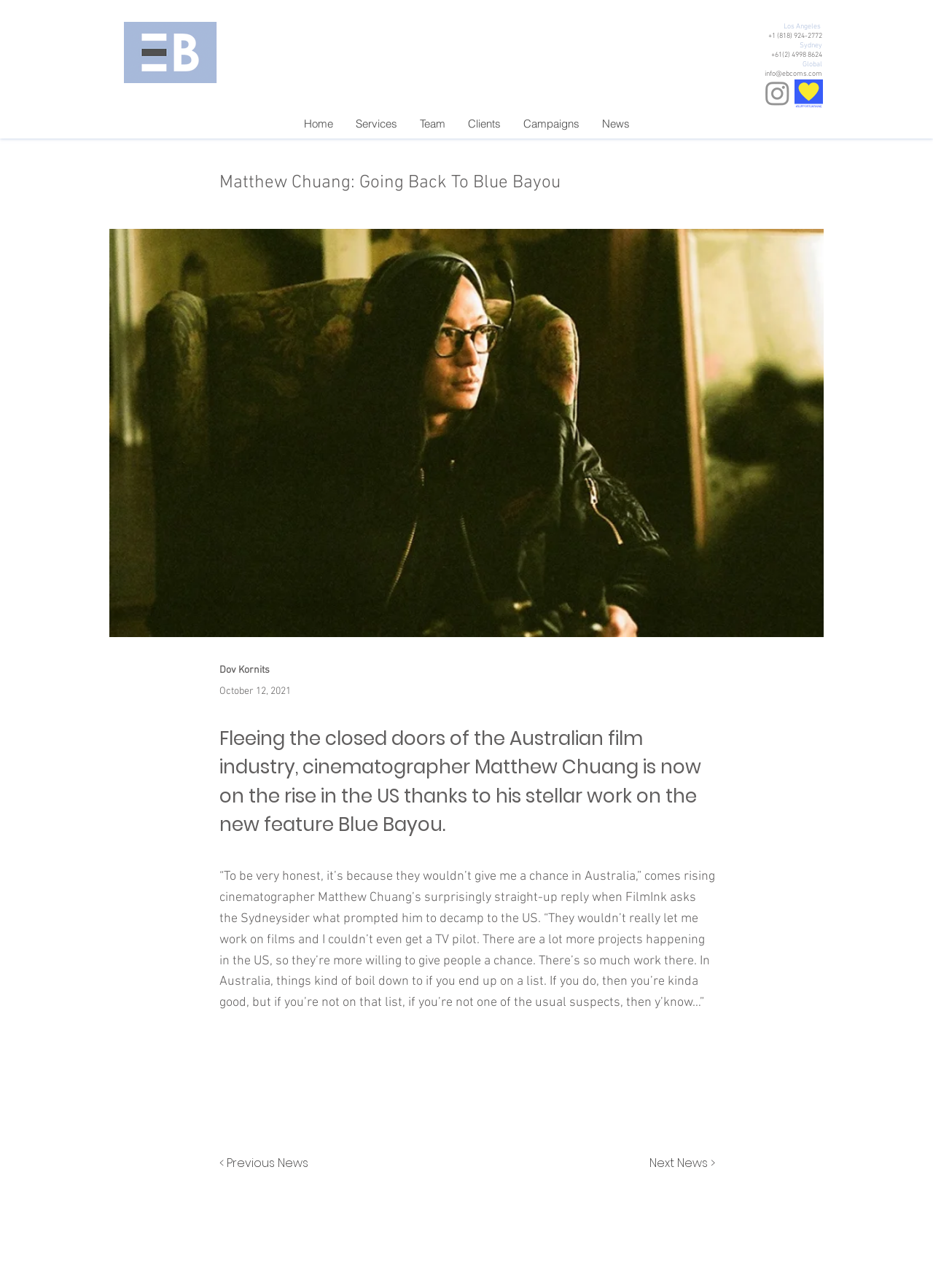Give a one-word or one-phrase response to the question: 
What is the phone number of the Los Angeles office?

+1 (818) 924-2772